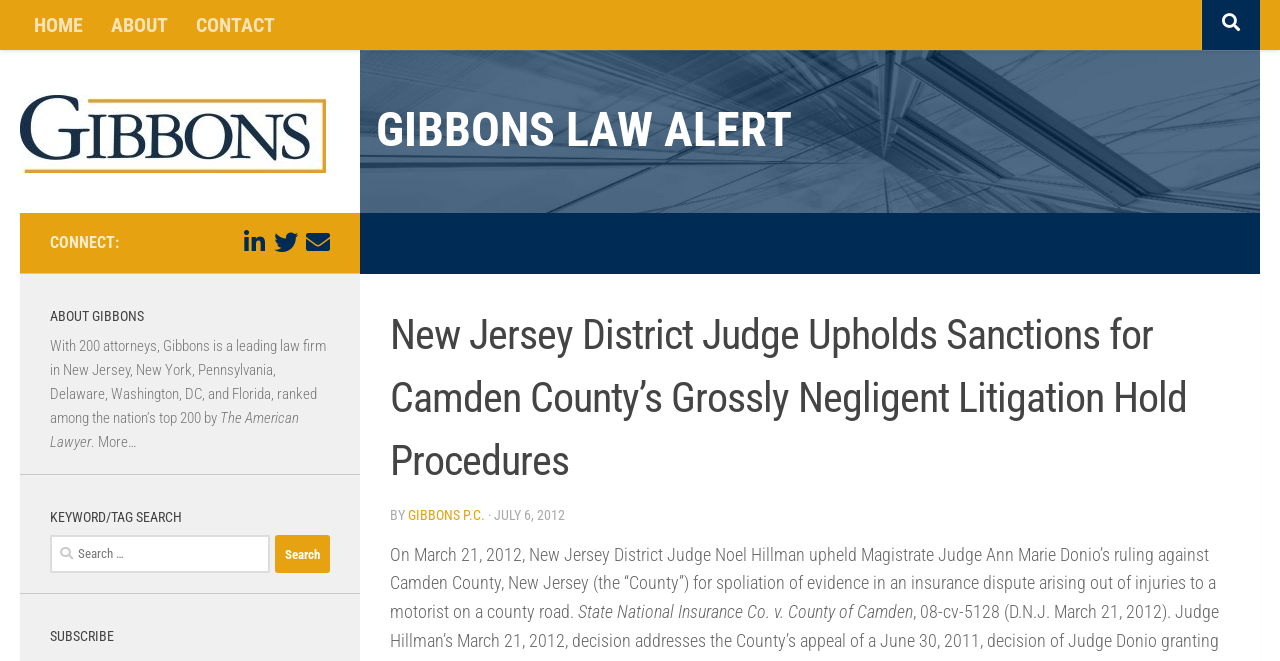Please specify the bounding box coordinates of the clickable region to carry out the following instruction: "Search for keywords". The coordinates should be four float numbers between 0 and 1, in the format [left, top, right, bottom].

[0.039, 0.809, 0.211, 0.867]